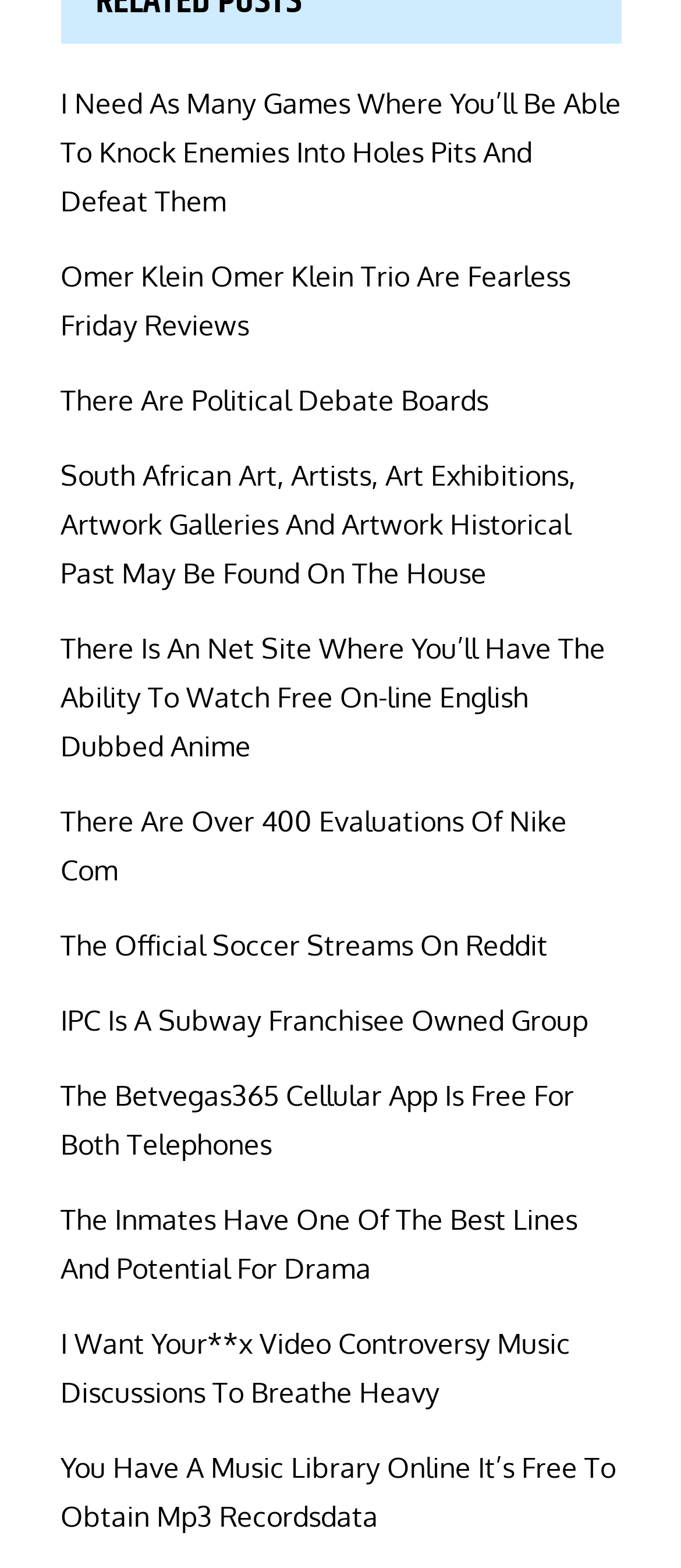Please identify the bounding box coordinates of the element's region that needs to be clicked to fulfill the following instruction: "Download free mp3 files from the online music library". The bounding box coordinates should consist of four float numbers between 0 and 1, i.e., [left, top, right, bottom].

[0.088, 0.925, 0.904, 0.978]